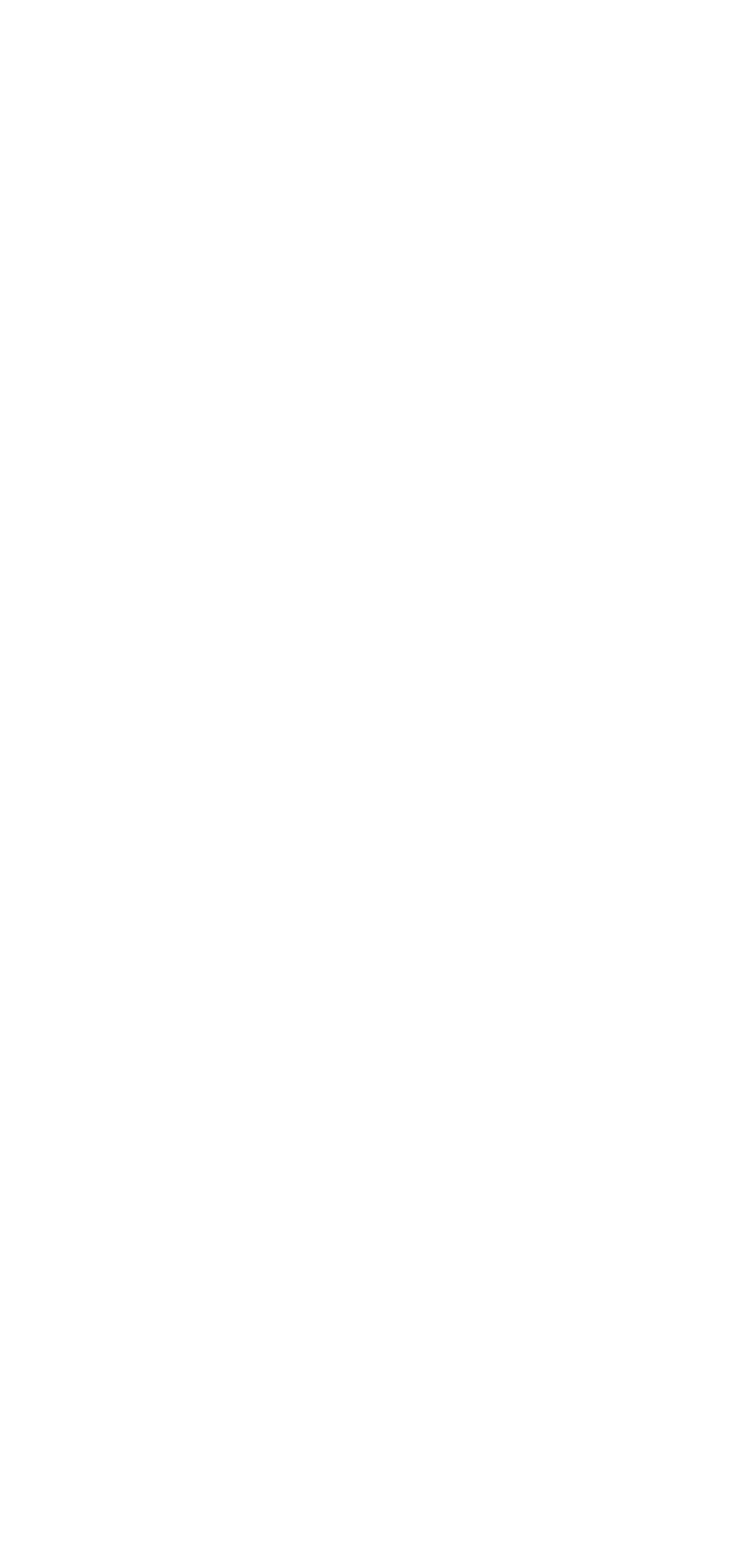Answer succinctly with a single word or phrase:
What is the purpose of the textboxes?

To leave a comment